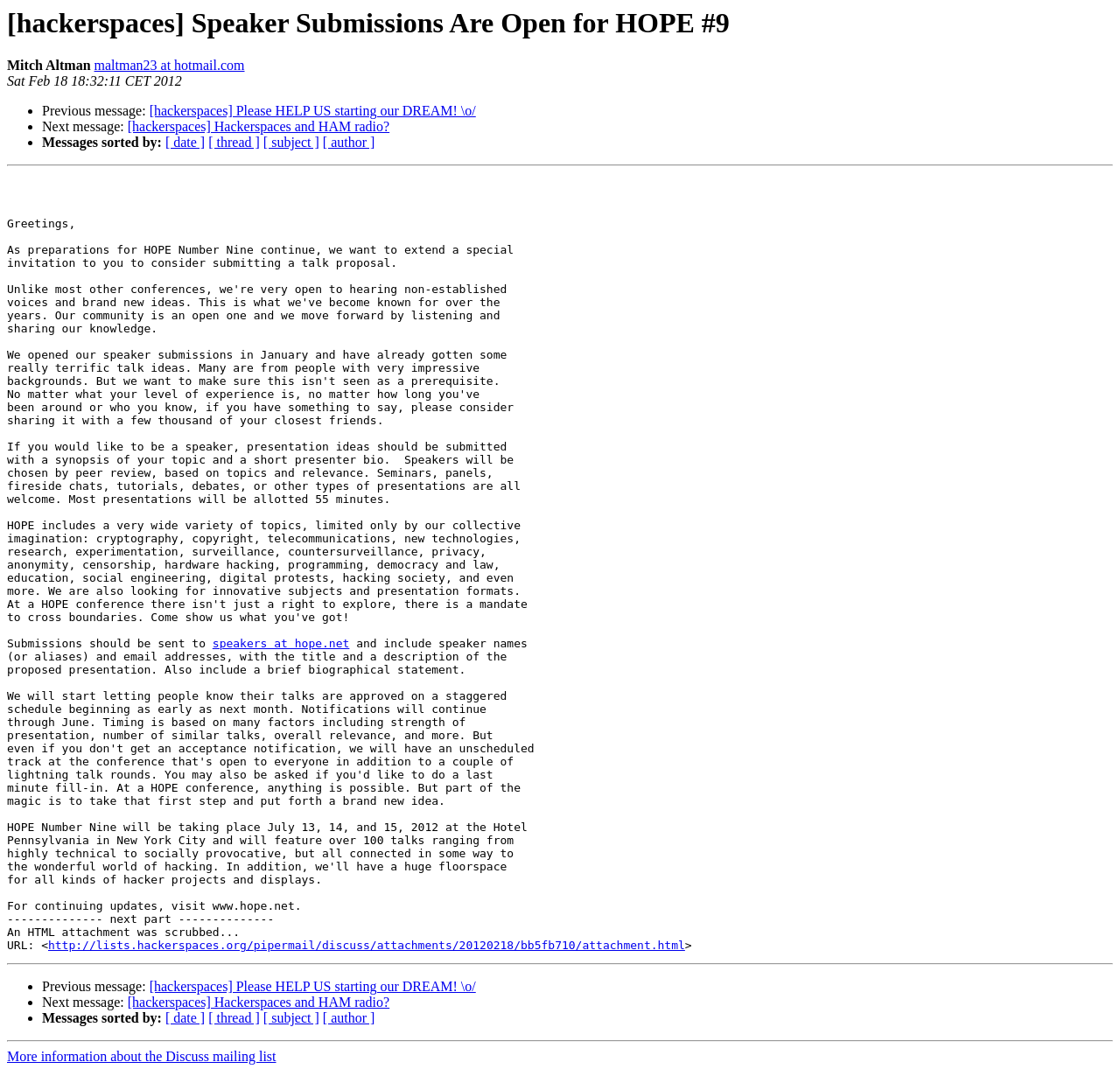What is the purpose of the separator elements?
Using the visual information, reply with a single word or short phrase.

to separate sections